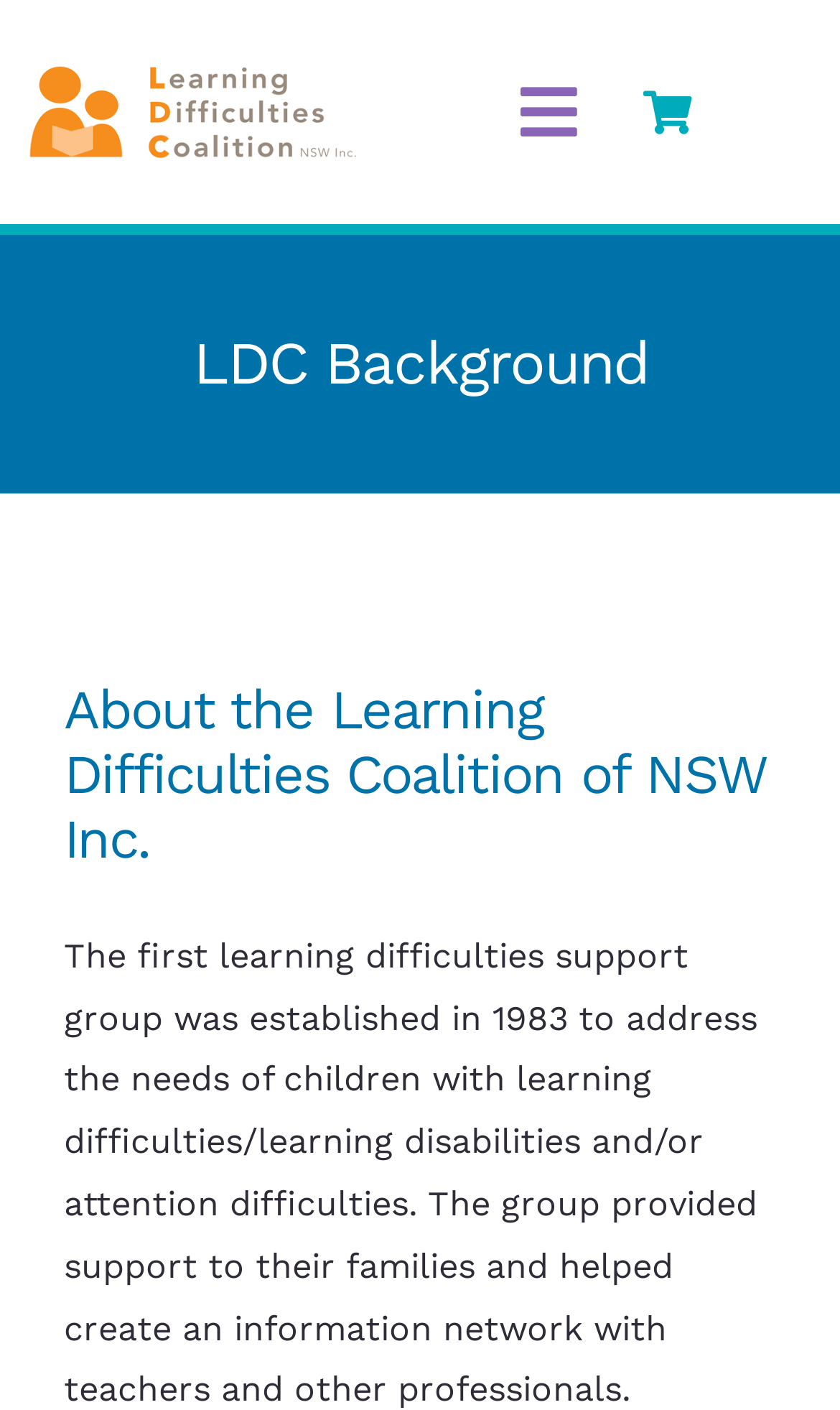Point out the bounding box coordinates of the section to click in order to follow this instruction: "Open the submenu of SEMINARS".

[0.856, 0.332, 1.0, 0.4]